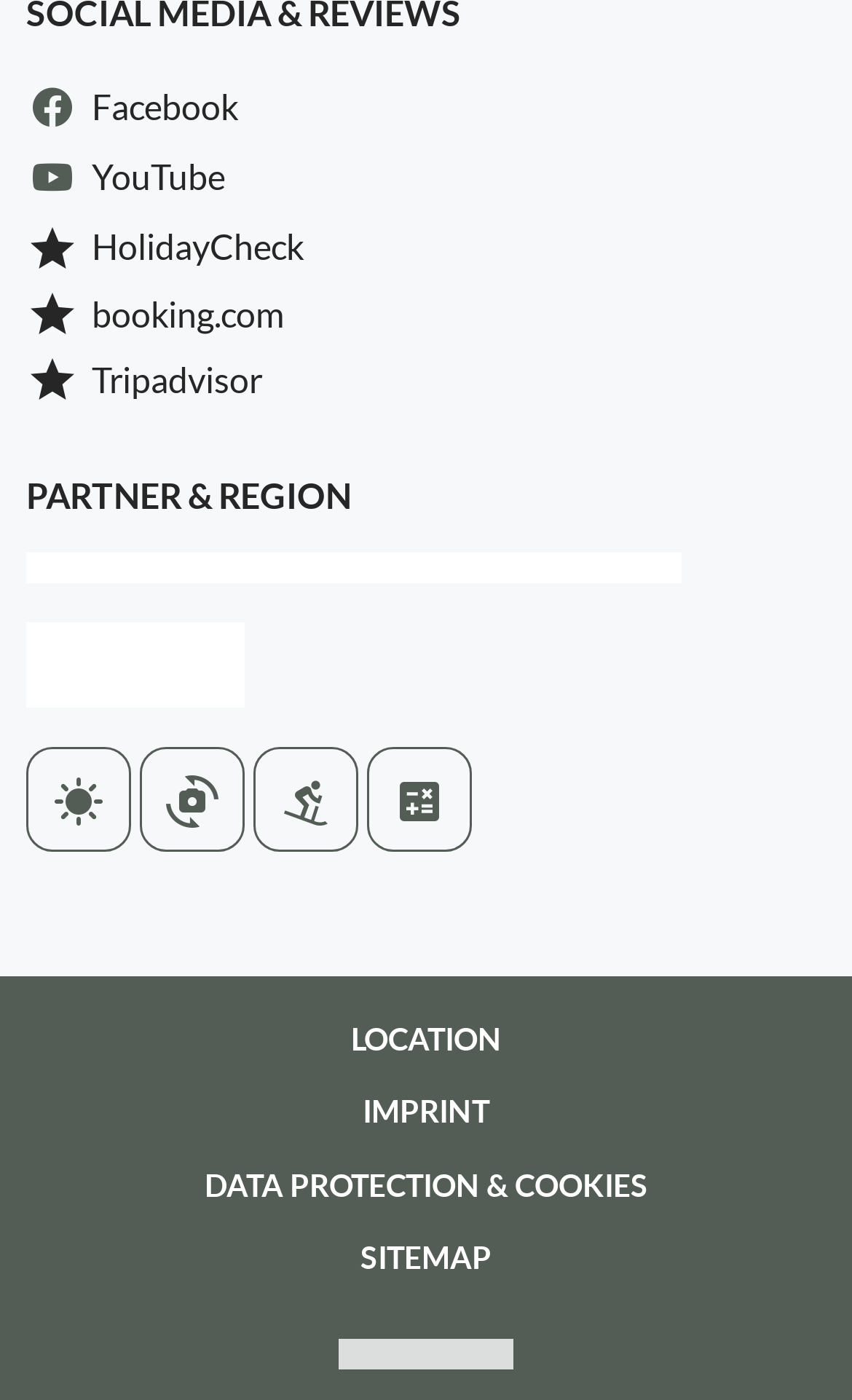Could you locate the bounding box coordinates for the section that should be clicked to accomplish this task: "View AlmA Alpin Appartments in Ischgl".

[0.031, 0.395, 0.969, 0.417]